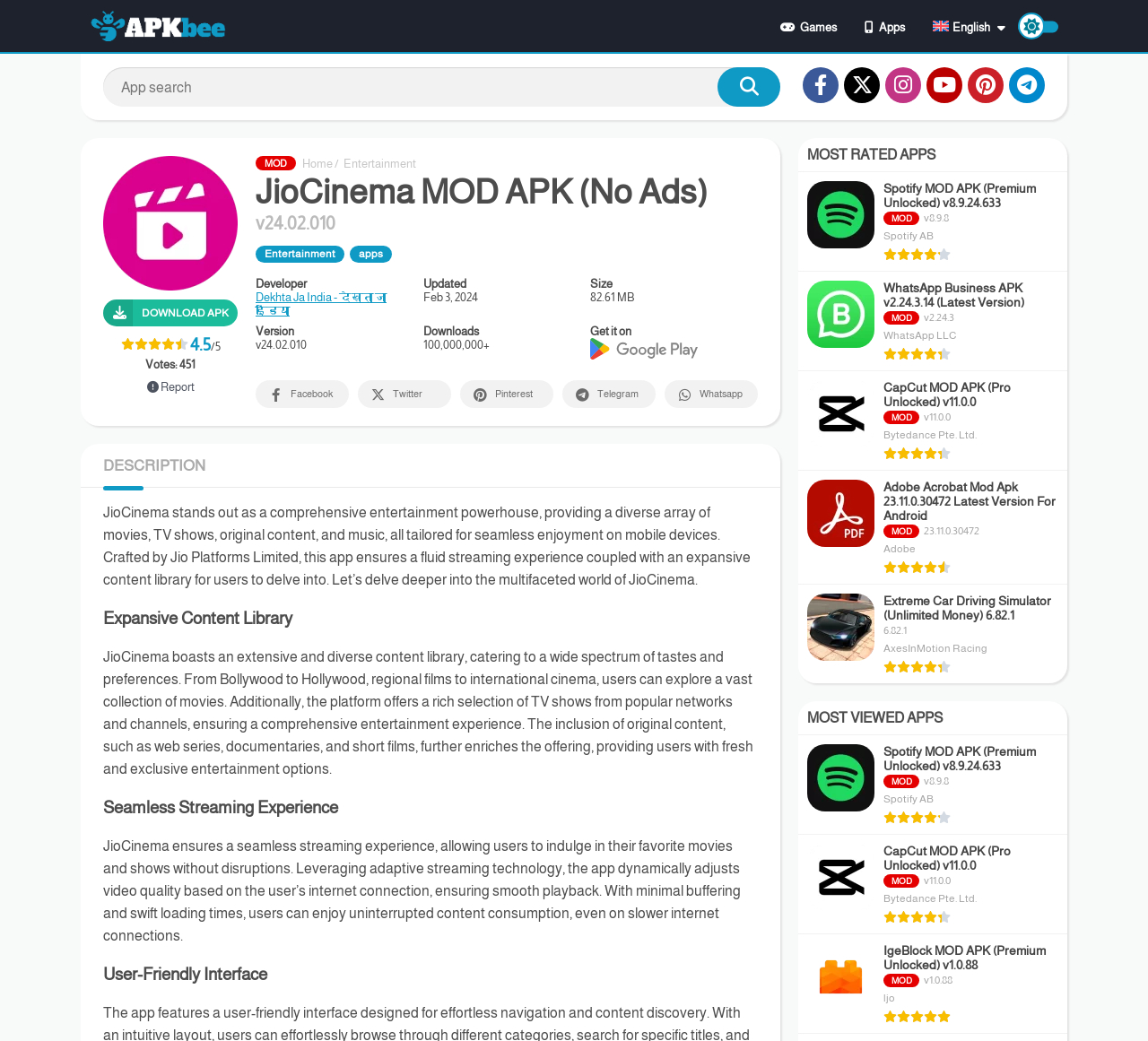Provide a brief response in the form of a single word or phrase:
What is the size of the app?

82.61 MB